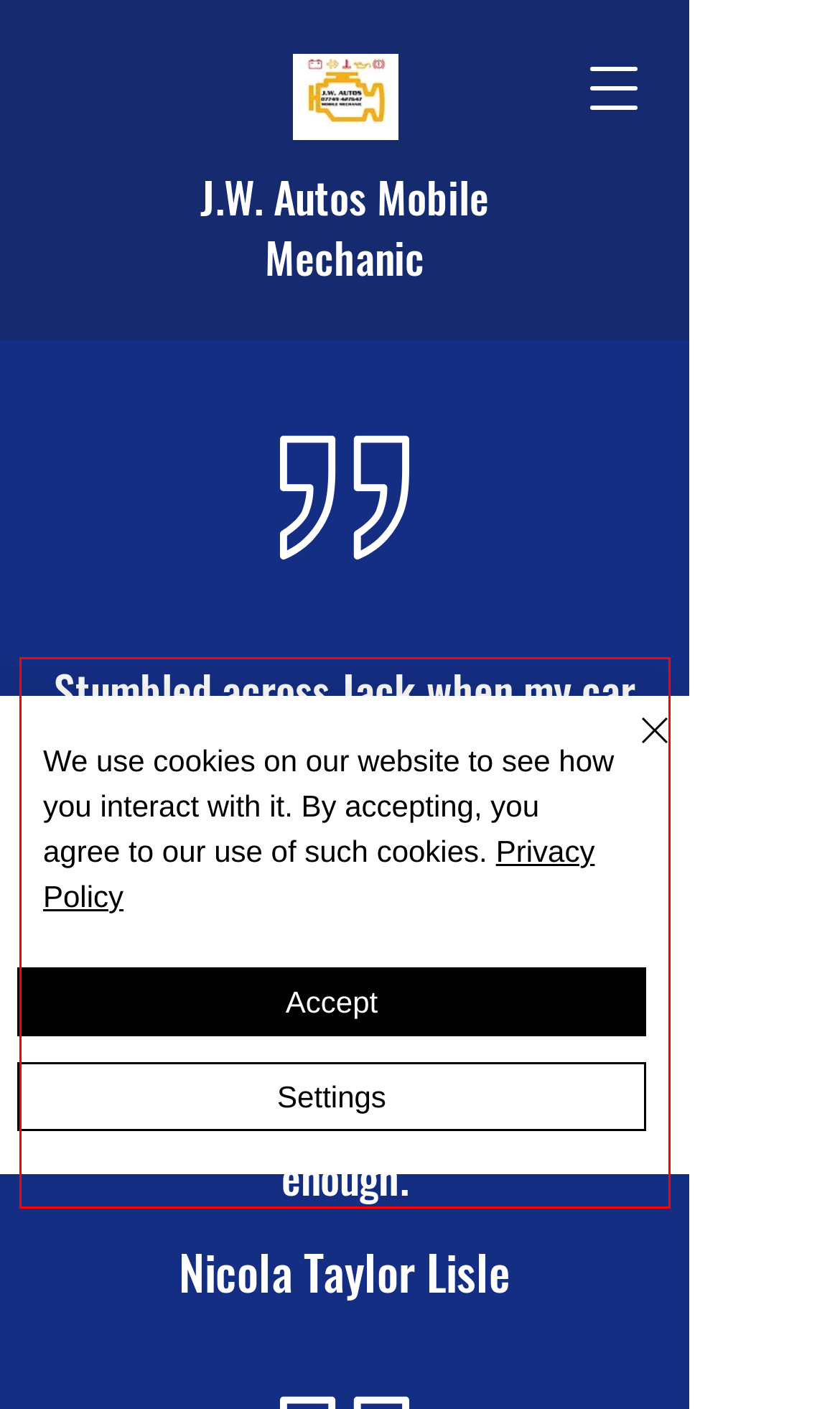Within the provided webpage screenshot, find the red rectangle bounding box and perform OCR to obtain the text content.

Stumbled across Jack when my car needed urgent repair... I would never allow anyone else to now service or repair my car. His pricing is honest and fantastic, I no that he will always be honest with me... I can not recommend this company enough.